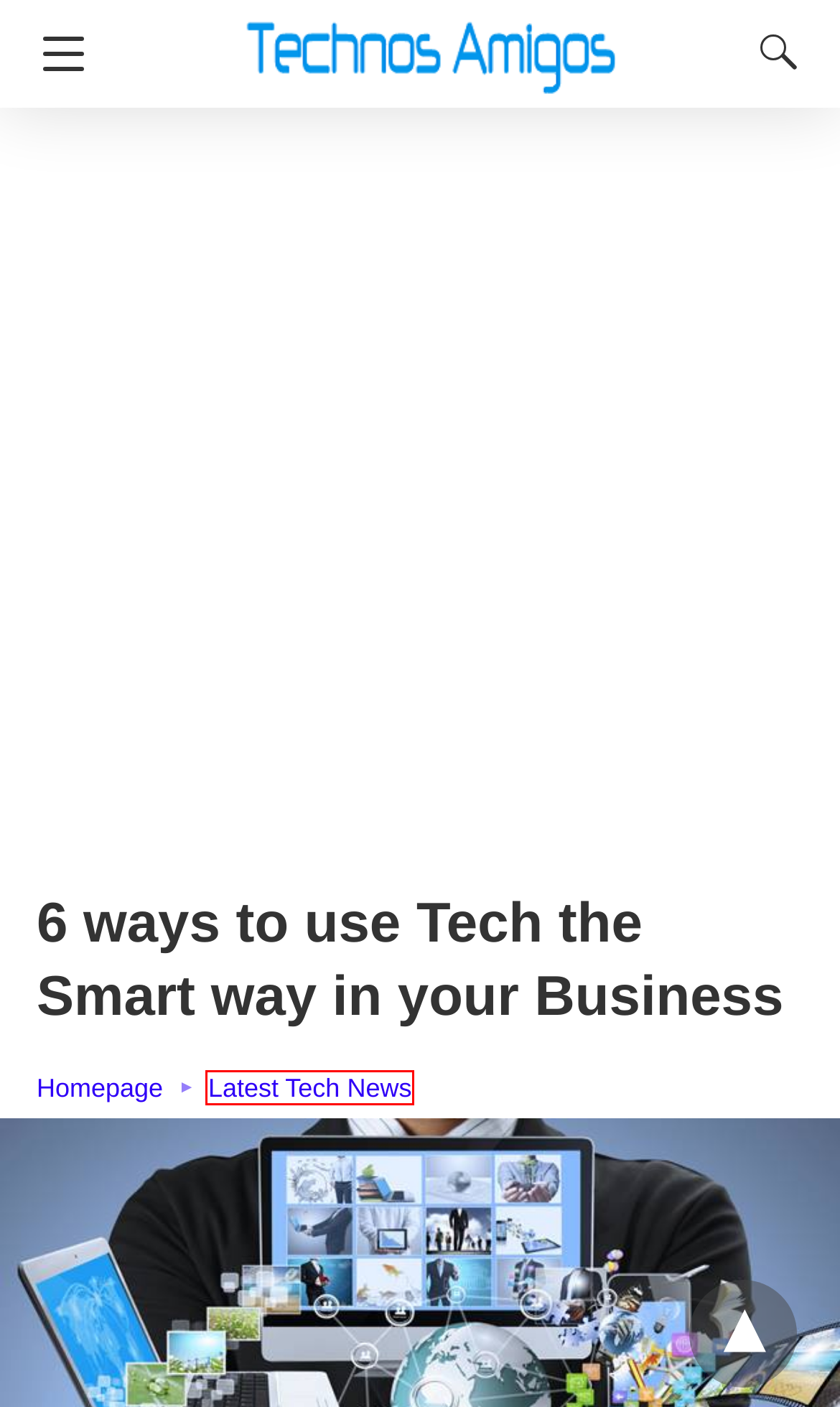You are provided with a screenshot of a webpage where a red rectangle bounding box surrounds an element. Choose the description that best matches the new webpage after clicking the element in the red bounding box. Here are the choices:
A. Upcoming & New Samsung Mobile Phone 2024 - Latest Update
B. Latest Tech News Archives - Technos Amigos
C. New & Upcoming New Sony Xperia Phones 2024 - Latest
D. How to Stay Safe Online in 2024
E. Accounting Integration Software | Cin7
F. Top Board Portal Software 2024 | Board Portals Reviews & Comparisons
G. How to Download iMovie for Windows 10/8.1/8/7/XP & Mac - Tec Advices
H. Technos Amigos - Mobile Phone News, Reviews & Tech How to Guide

B